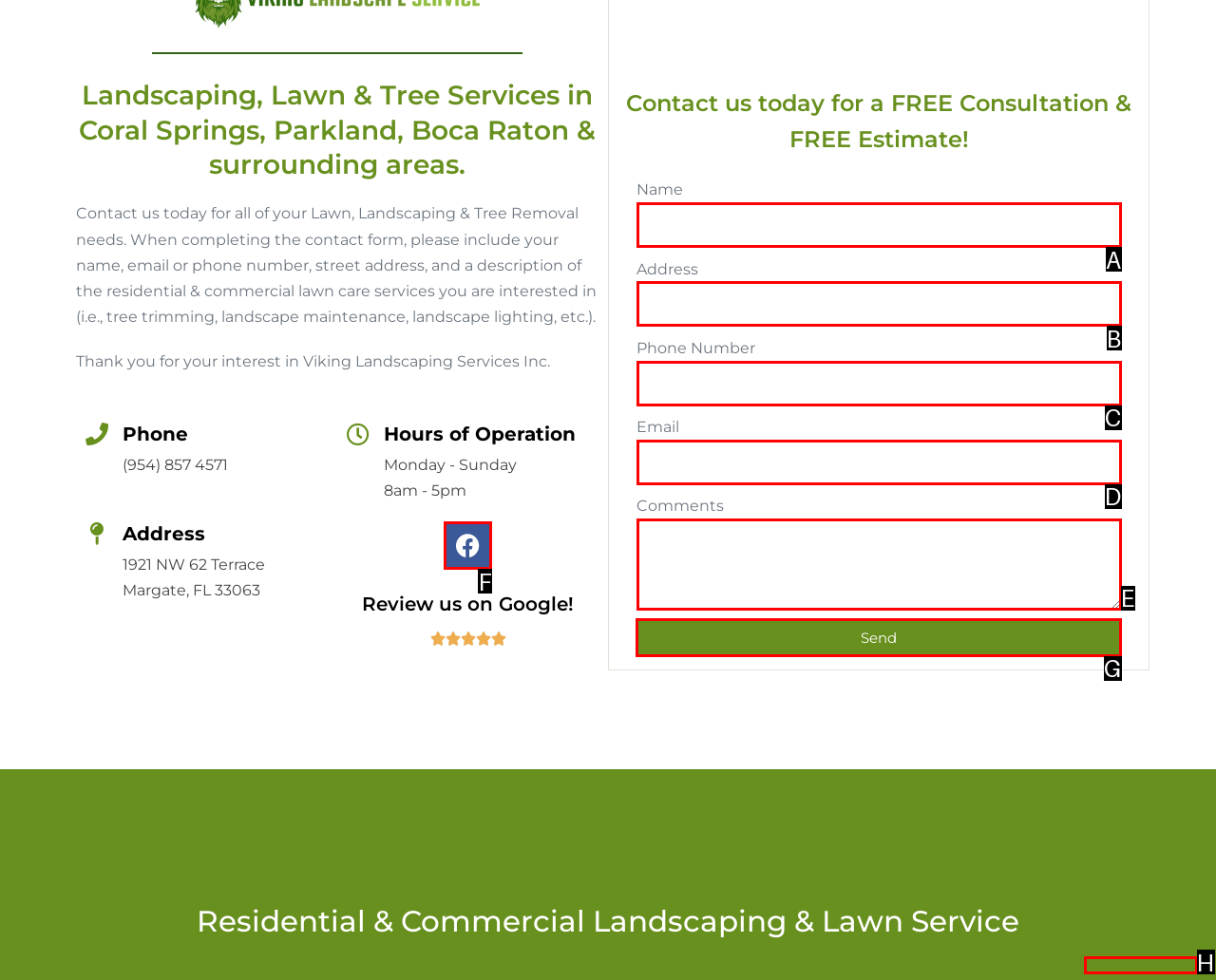Determine the letter of the UI element that you need to click to perform the task: Click the Send button.
Provide your answer with the appropriate option's letter.

G